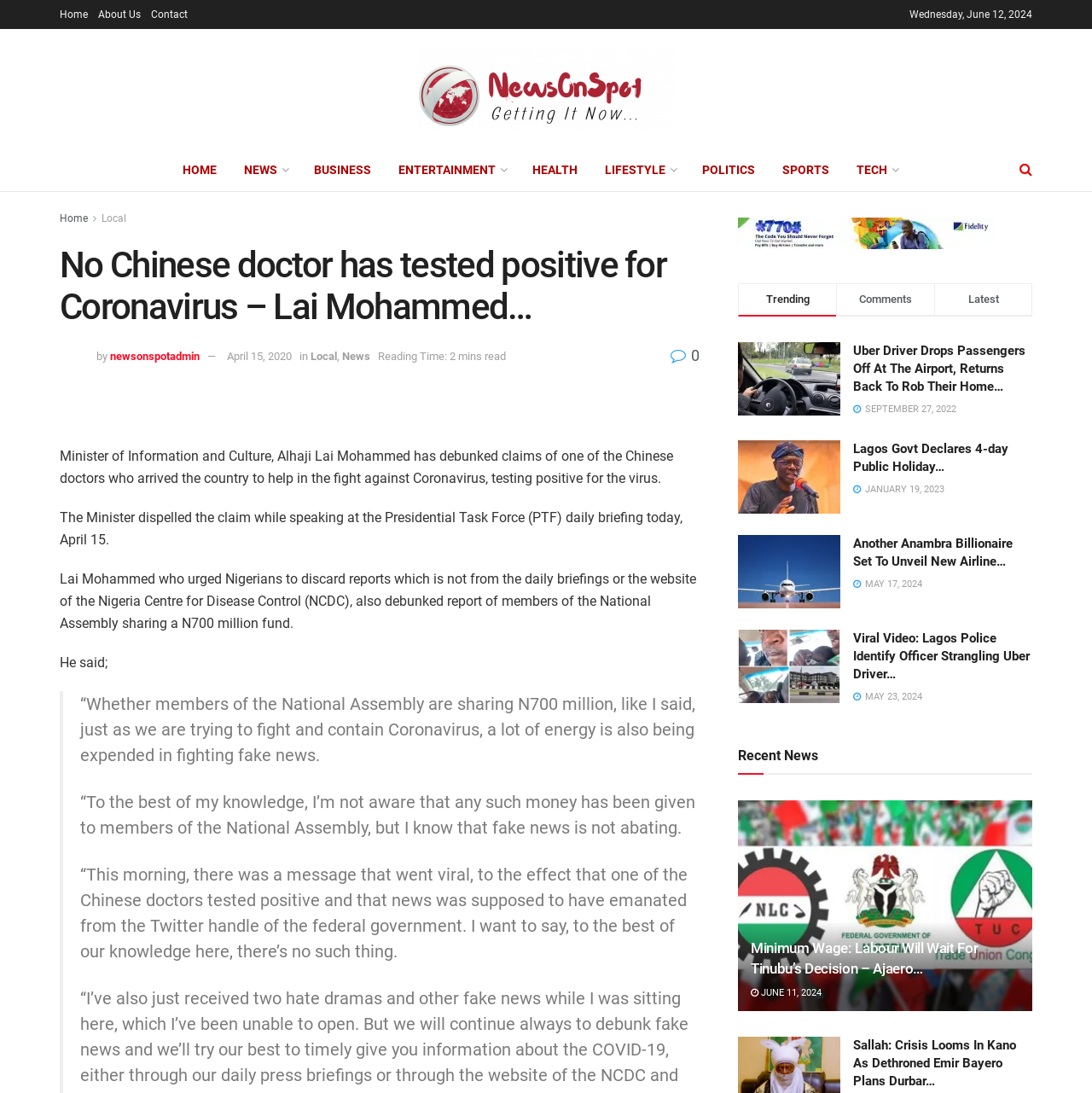What is the topic of the news article?
Look at the image and respond to the question as thoroughly as possible.

I determined the topic of the news article by reading the title and the content of the article, which discusses Lai Mohammed's statement about a Chinese doctor.